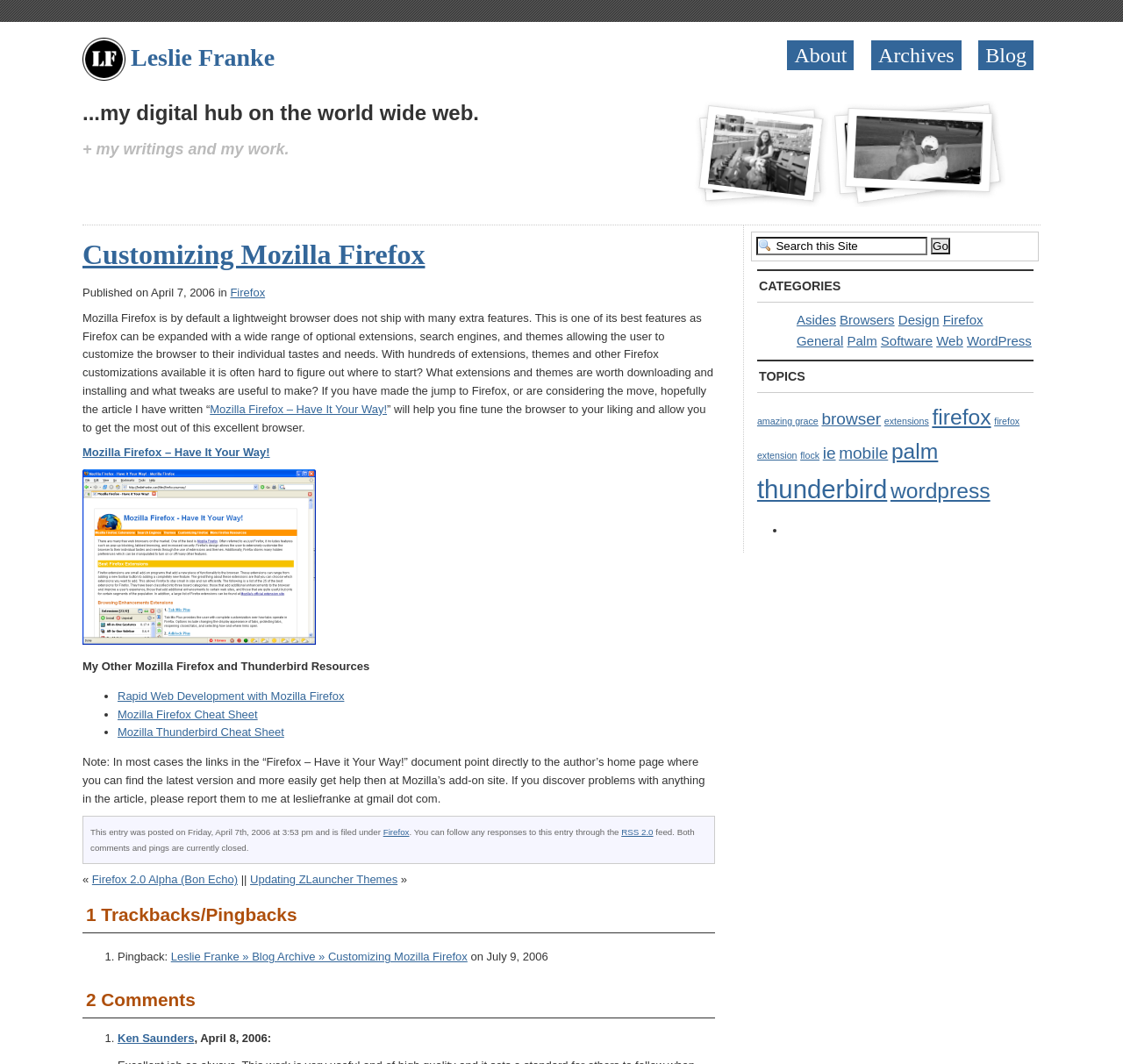Identify the bounding box coordinates of the clickable region necessary to fulfill the following instruction: "click the 'About' link". The bounding box coordinates should be four float numbers between 0 and 1, i.e., [left, top, right, bottom].

[0.701, 0.038, 0.76, 0.066]